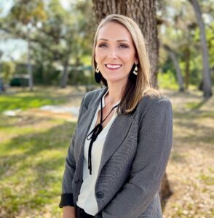What is Dr. Skoglund's area of expertise?
Can you offer a detailed and complete answer to this question?

According to the caption, Dr. Skoglund has a strong background in mental health counseling and specialized training in infant mental health and trauma-informed care, indicating that her area of expertise is in mental health counseling, particularly in the context of early childhood and infant care.